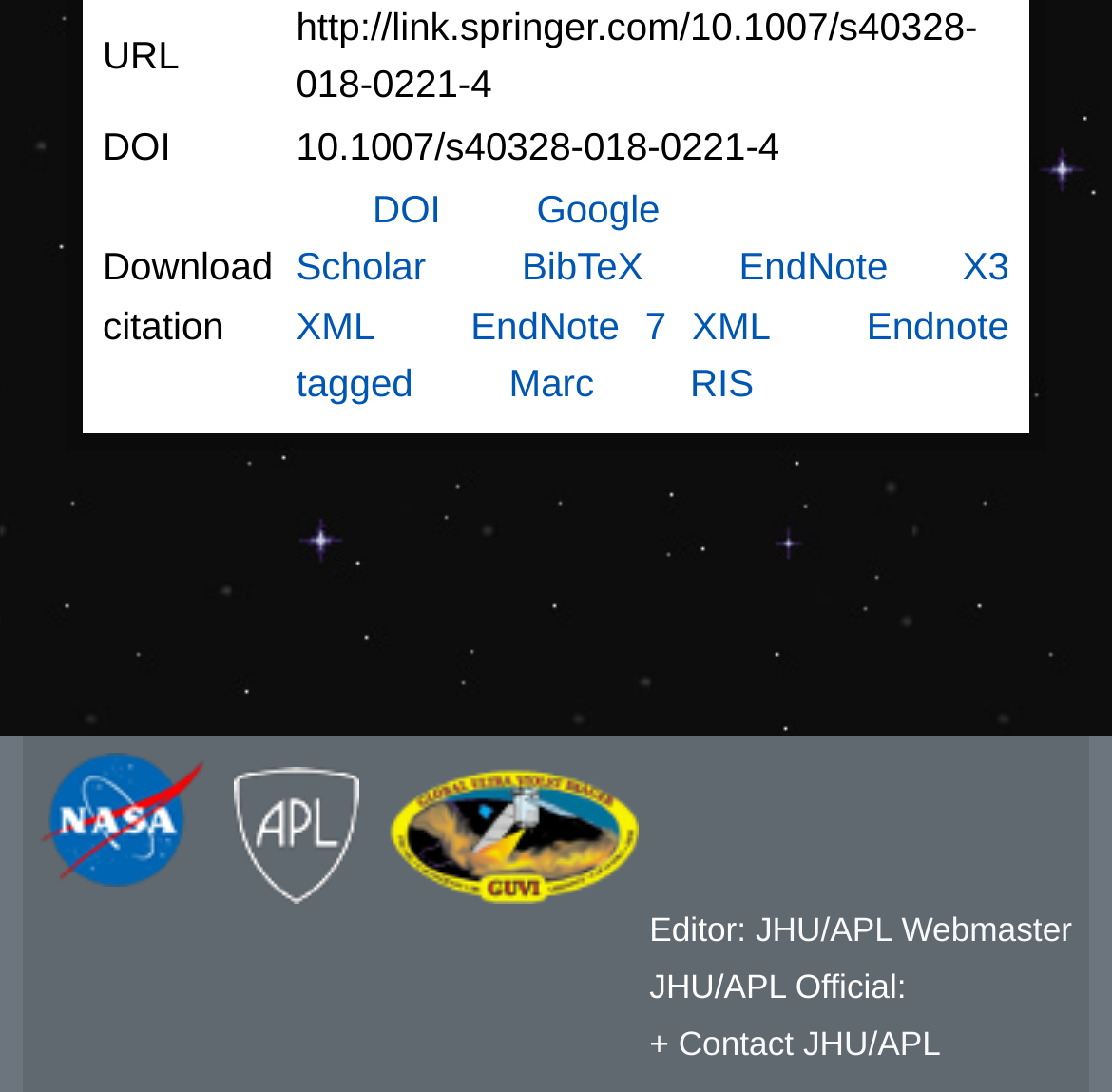Identify the bounding box coordinates for the element you need to click to achieve the following task: "Click Log In". Provide the bounding box coordinates as four float numbers between 0 and 1, in the form [left, top, right, bottom].

None